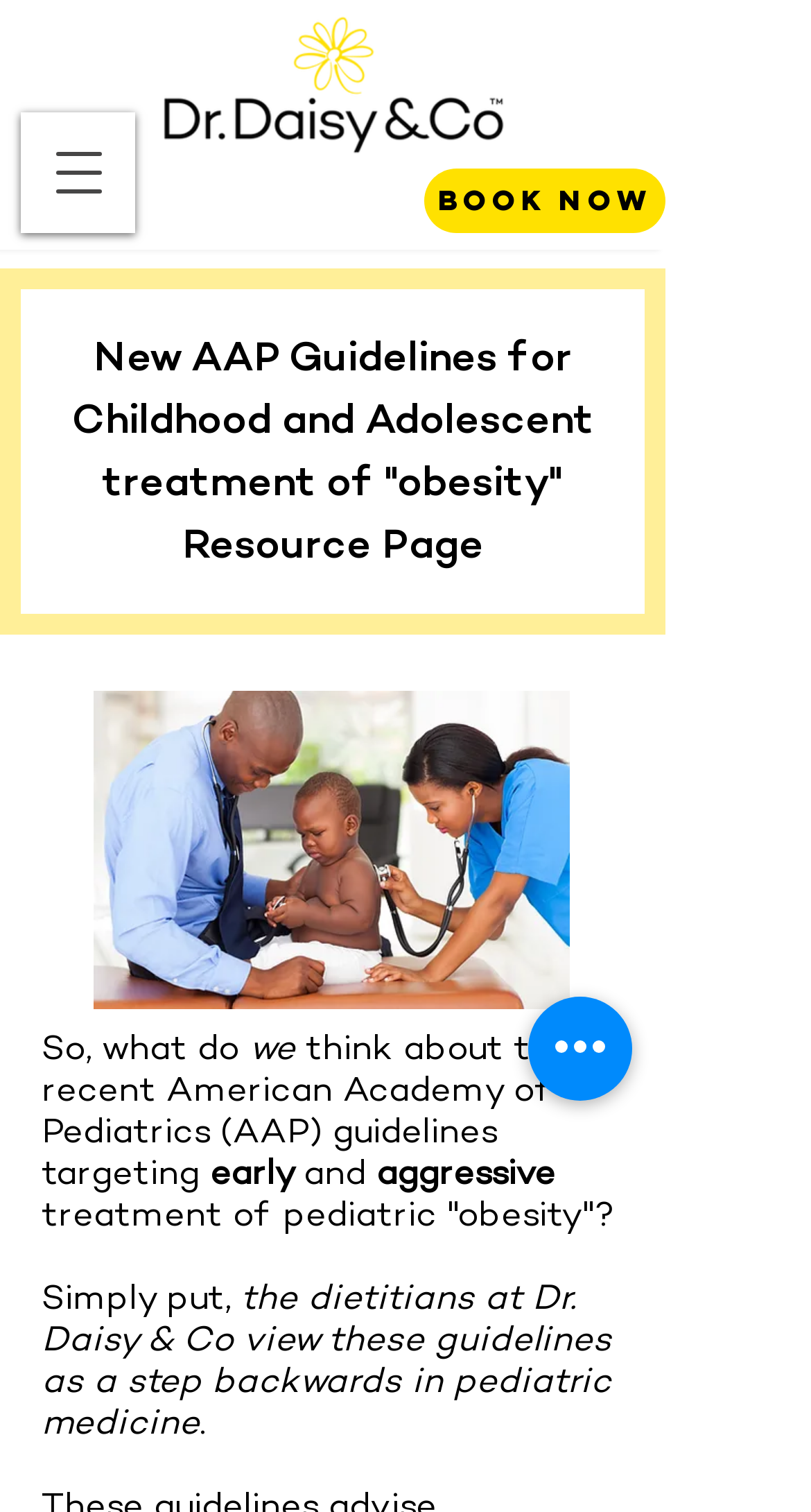Provide your answer in one word or a succinct phrase for the question: 
What is the main topic of this resource page?

AAP guidelines